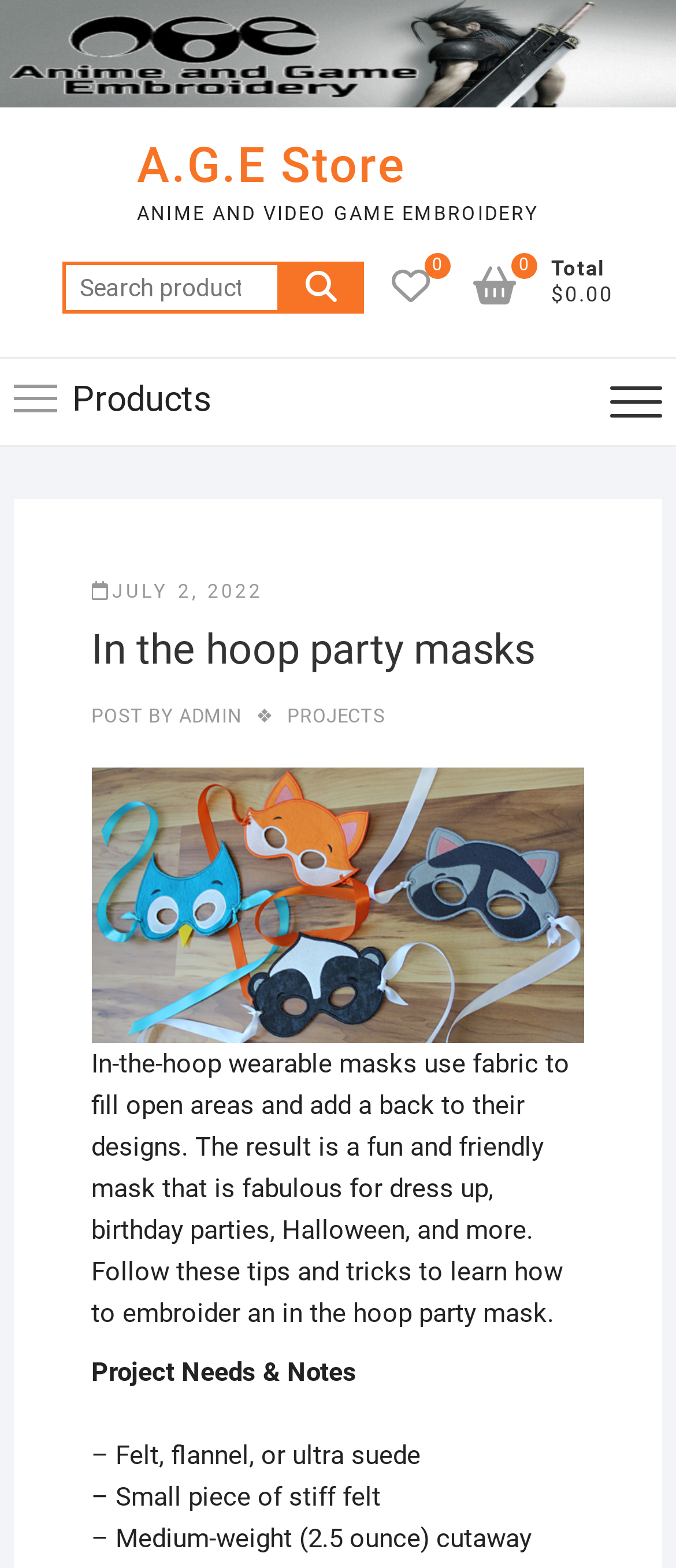Using the element description: "July 2, 2022", determine the bounding box coordinates for the specified UI element. The coordinates should be four float numbers between 0 and 1, [left, top, right, bottom].

[0.135, 0.371, 0.389, 0.385]